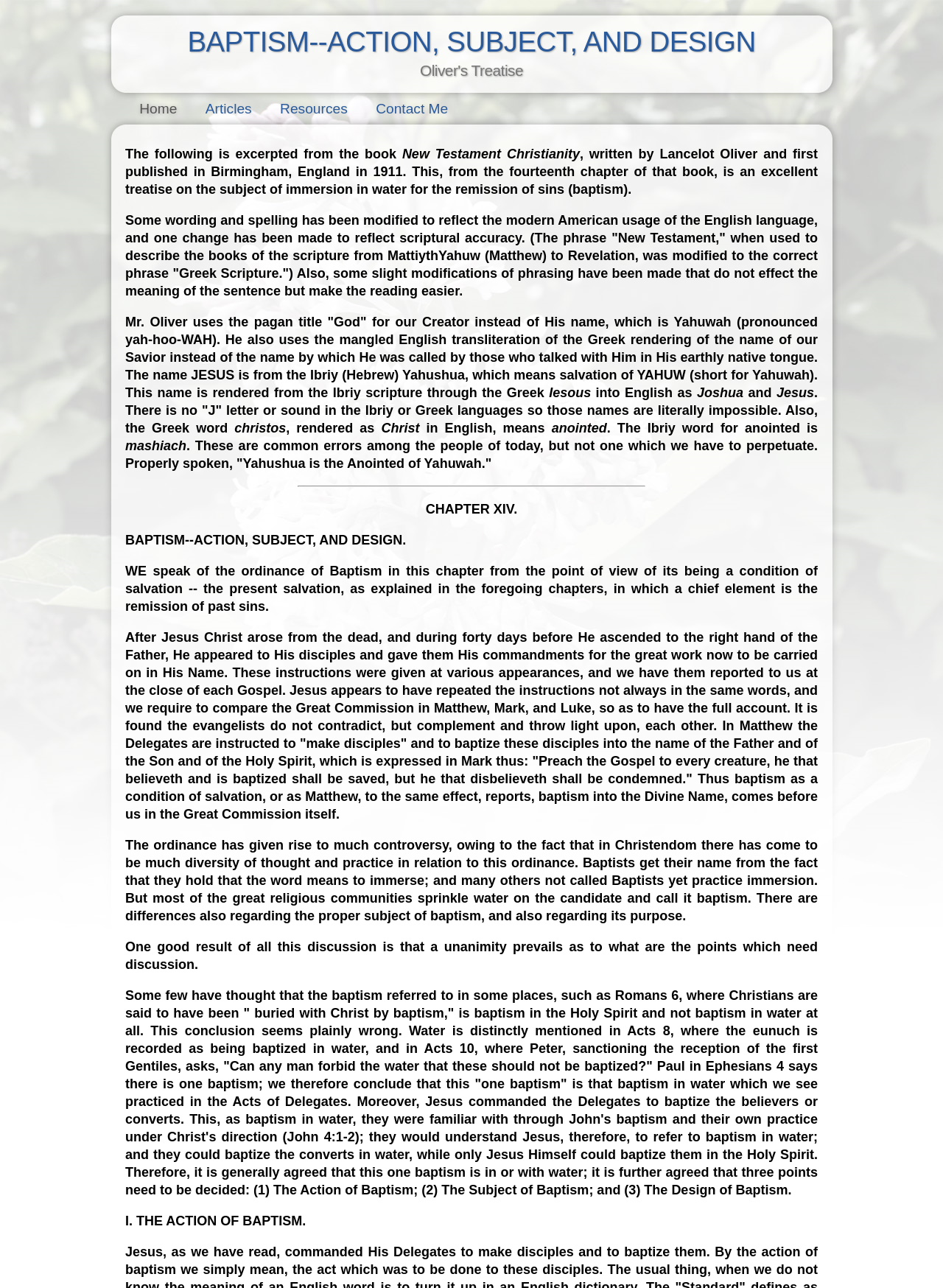What is the title of the book excerpted from?
Refer to the image and give a detailed response to the question.

The title of the book is mentioned in the static text 'The following is excerpted from the book' and 'New Testament Christianity' is the title of the book written by Lancelot Oliver and first published in Birmingham, England in 1911.